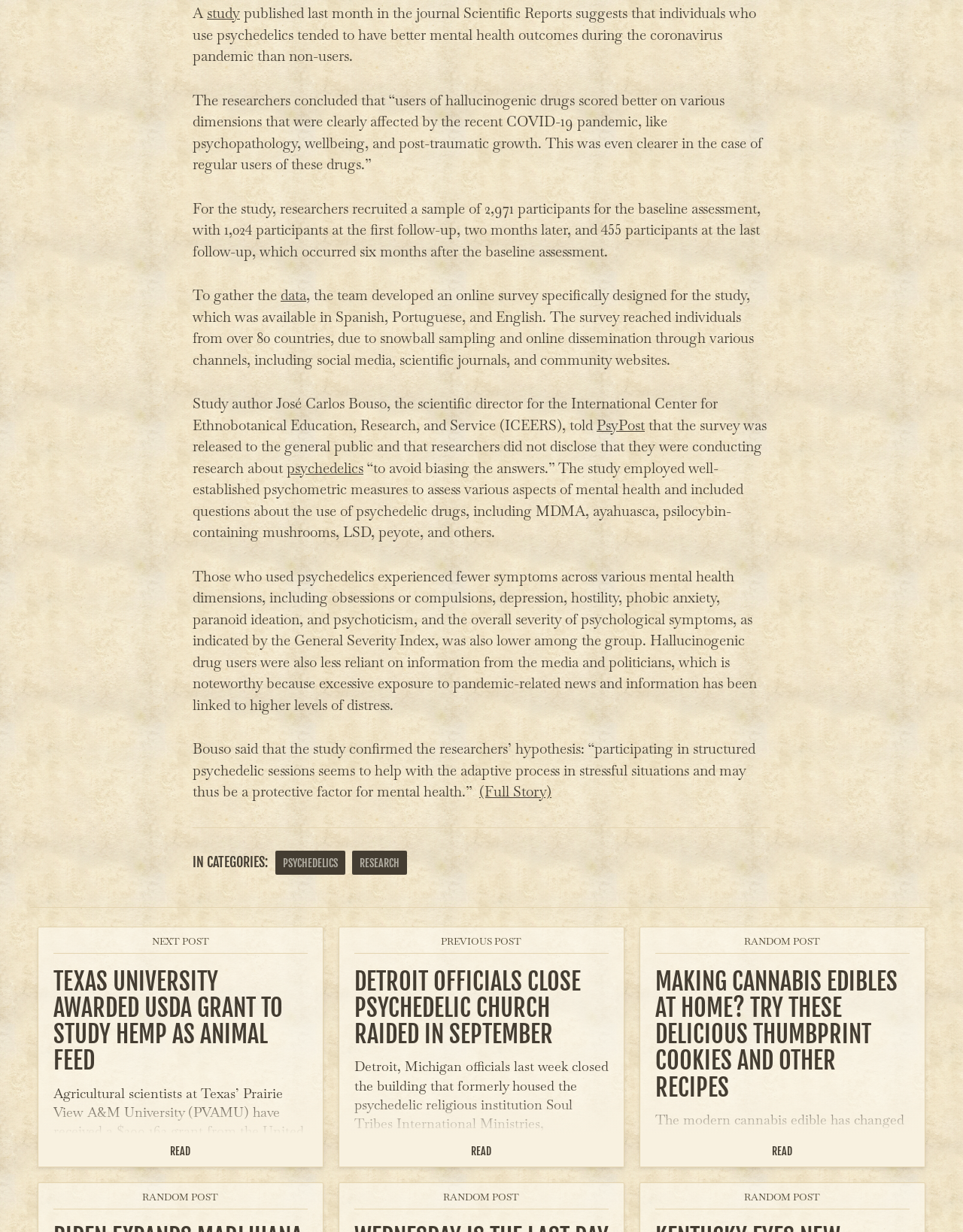Please provide the bounding box coordinates in the format (top-left x, top-left y, bottom-right x, bottom-right y). Remember, all values are floating point numbers between 0 and 1. What is the bounding box coordinate of the region described as: psychedelics

[0.298, 0.378, 0.377, 0.393]